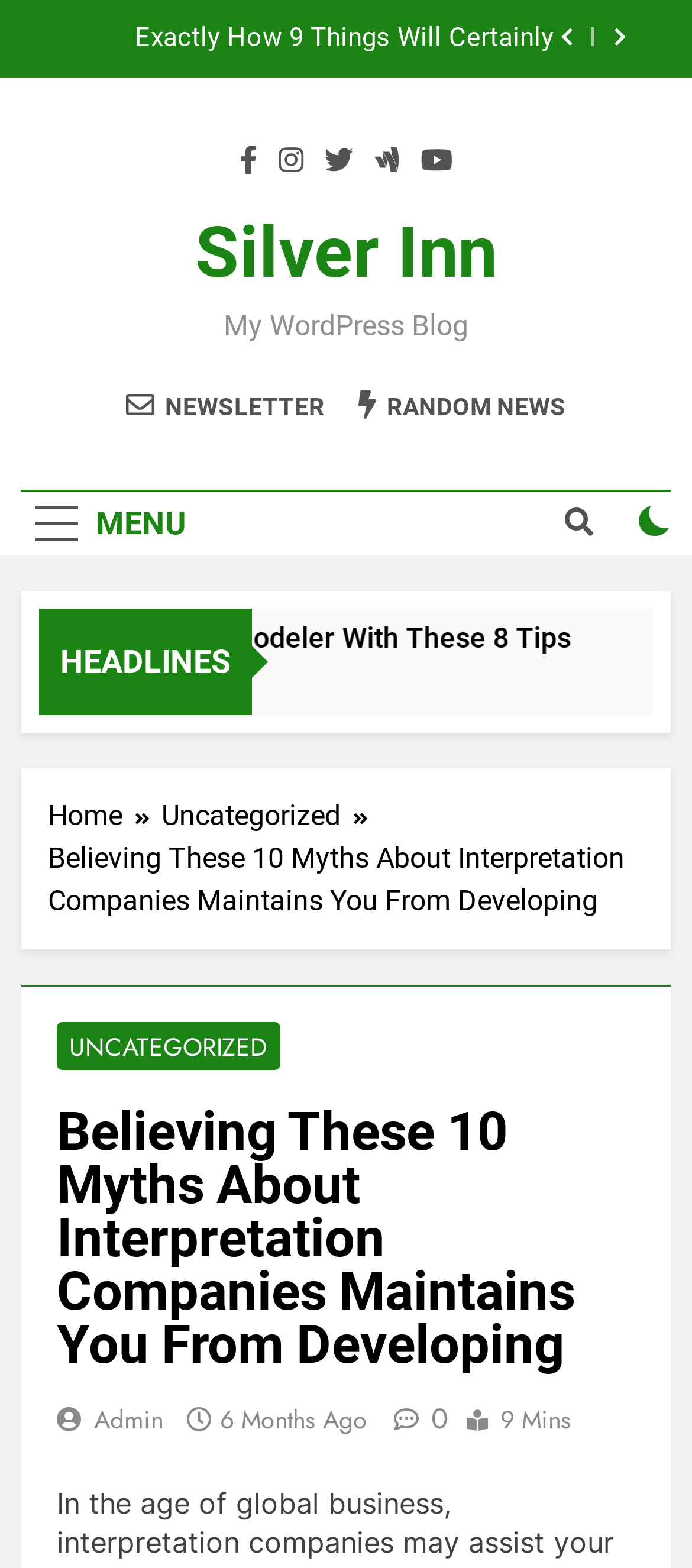Please determine the bounding box coordinates of the element's region to click for the following instruction: "Search for products".

None